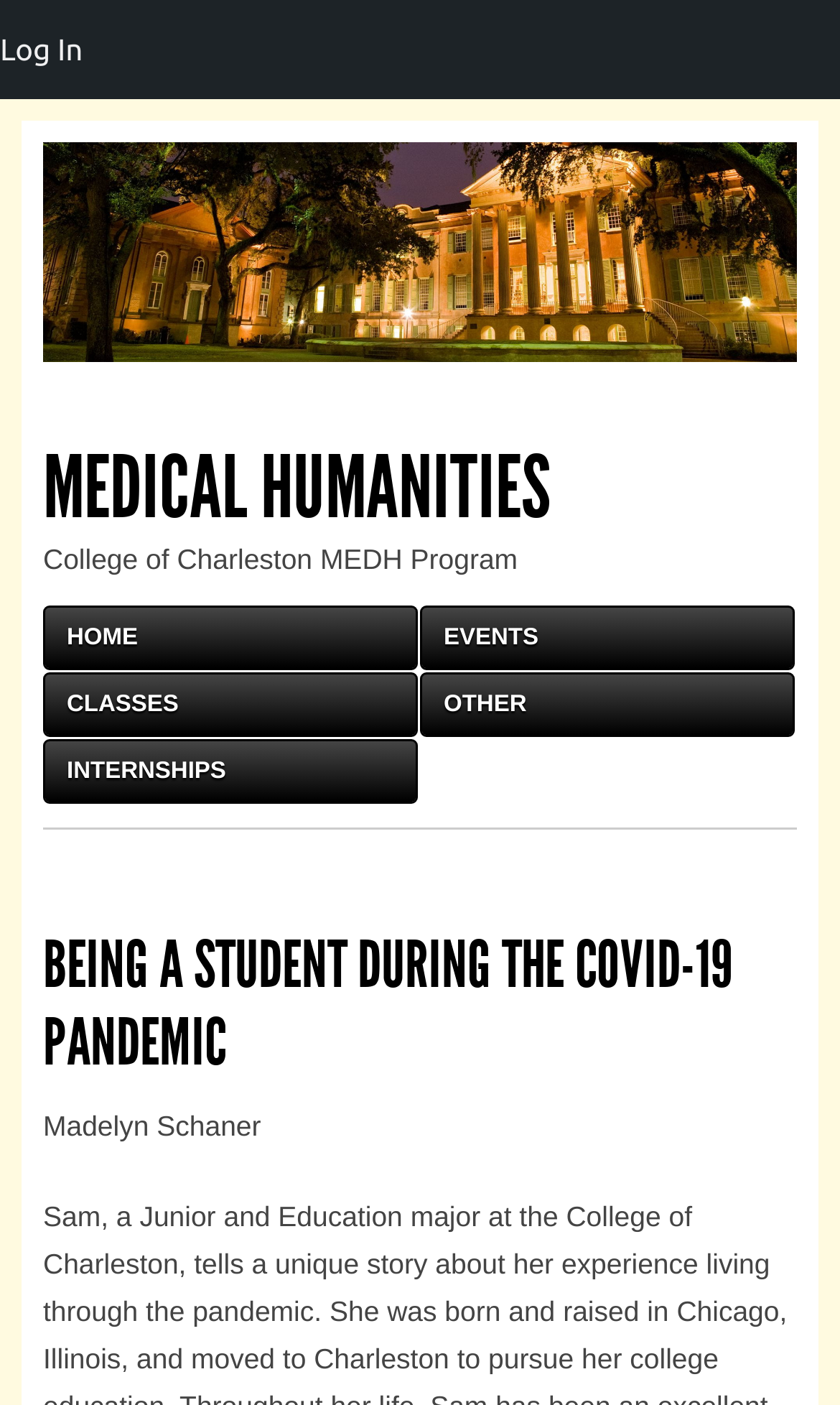Please give a short response to the question using one word or a phrase:
What is the name of the college?

College of Charleston